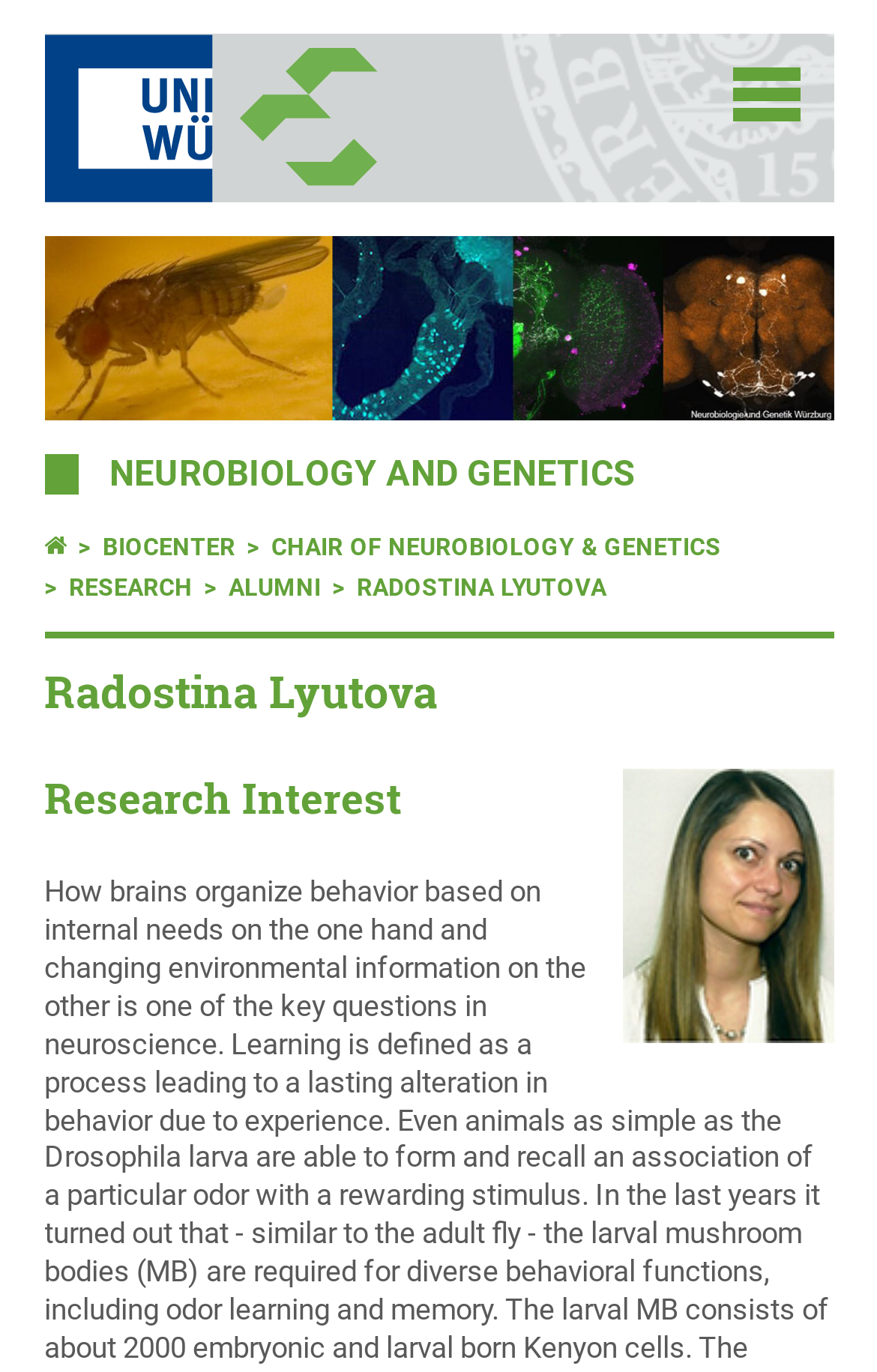Is there an image of Radostina Lyutova on this webpage?
Refer to the screenshot and respond with a concise word or phrase.

Yes